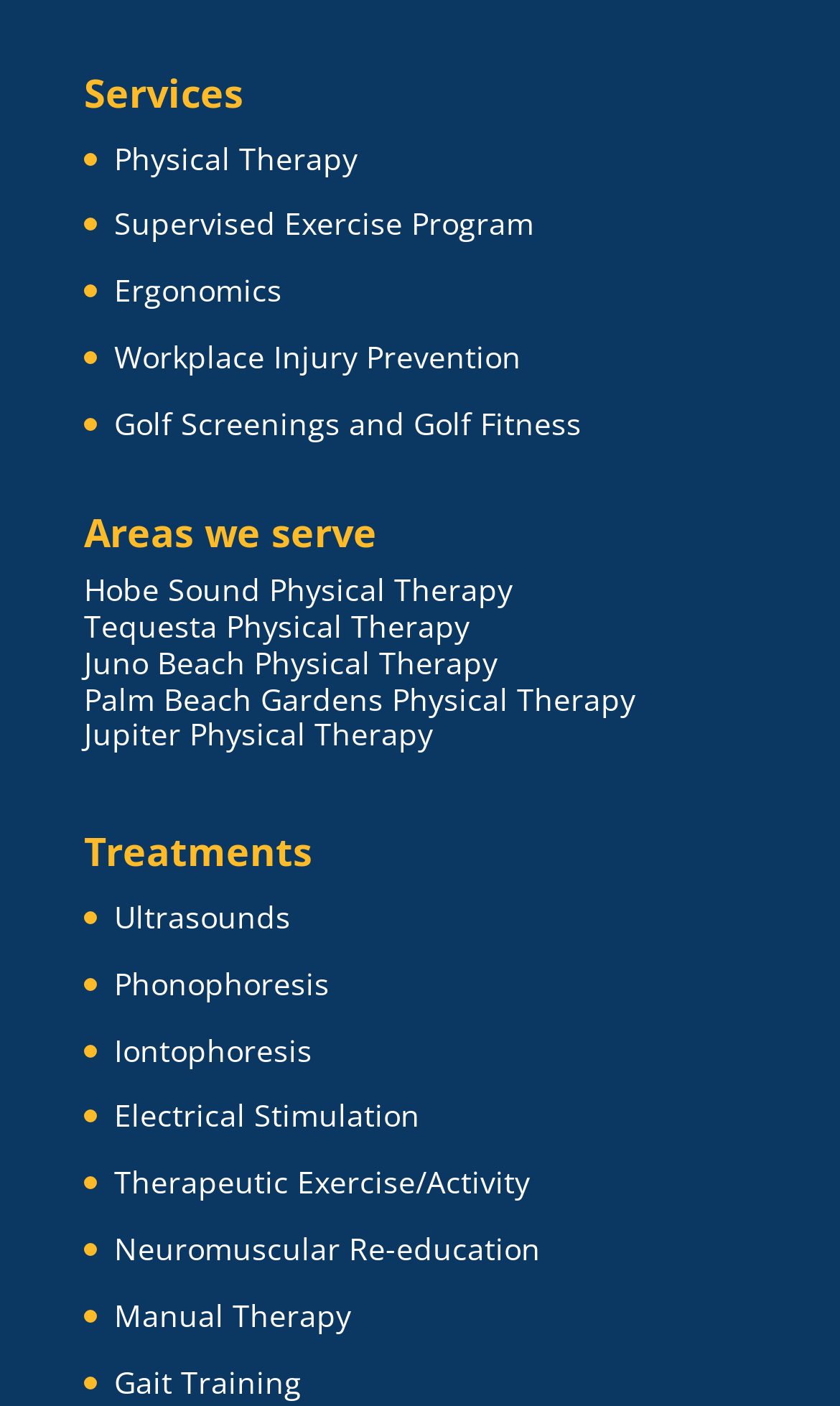Identify the bounding box coordinates of the clickable region necessary to fulfill the following instruction: "Learn about Ultrasounds treatment". The bounding box coordinates should be four float numbers between 0 and 1, i.e., [left, top, right, bottom].

[0.136, 0.637, 0.346, 0.667]